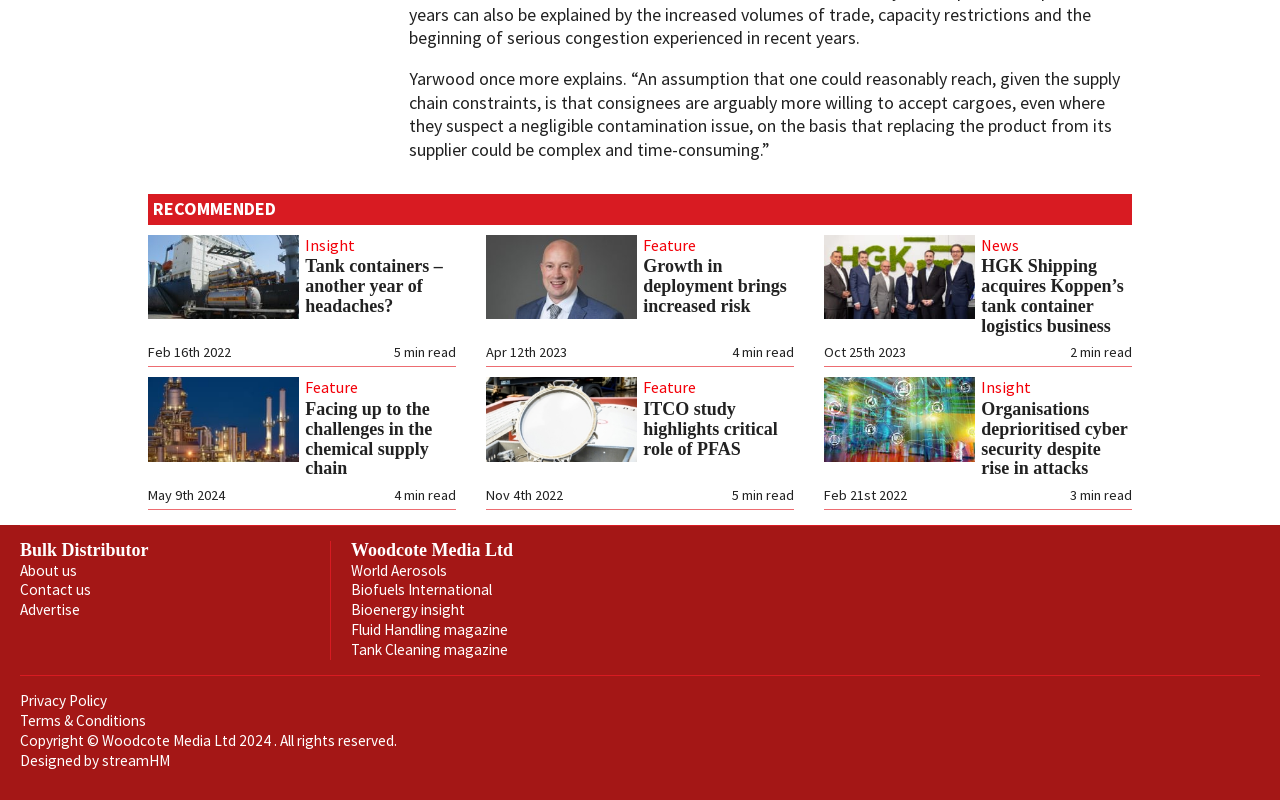Using the webpage screenshot, find the UI element described by Terms & Conditions. Provide the bounding box coordinates in the format (top-left x, top-left y, bottom-right x, bottom-right y), ensuring all values are floating point numbers between 0 and 1.

[0.016, 0.888, 0.114, 0.912]